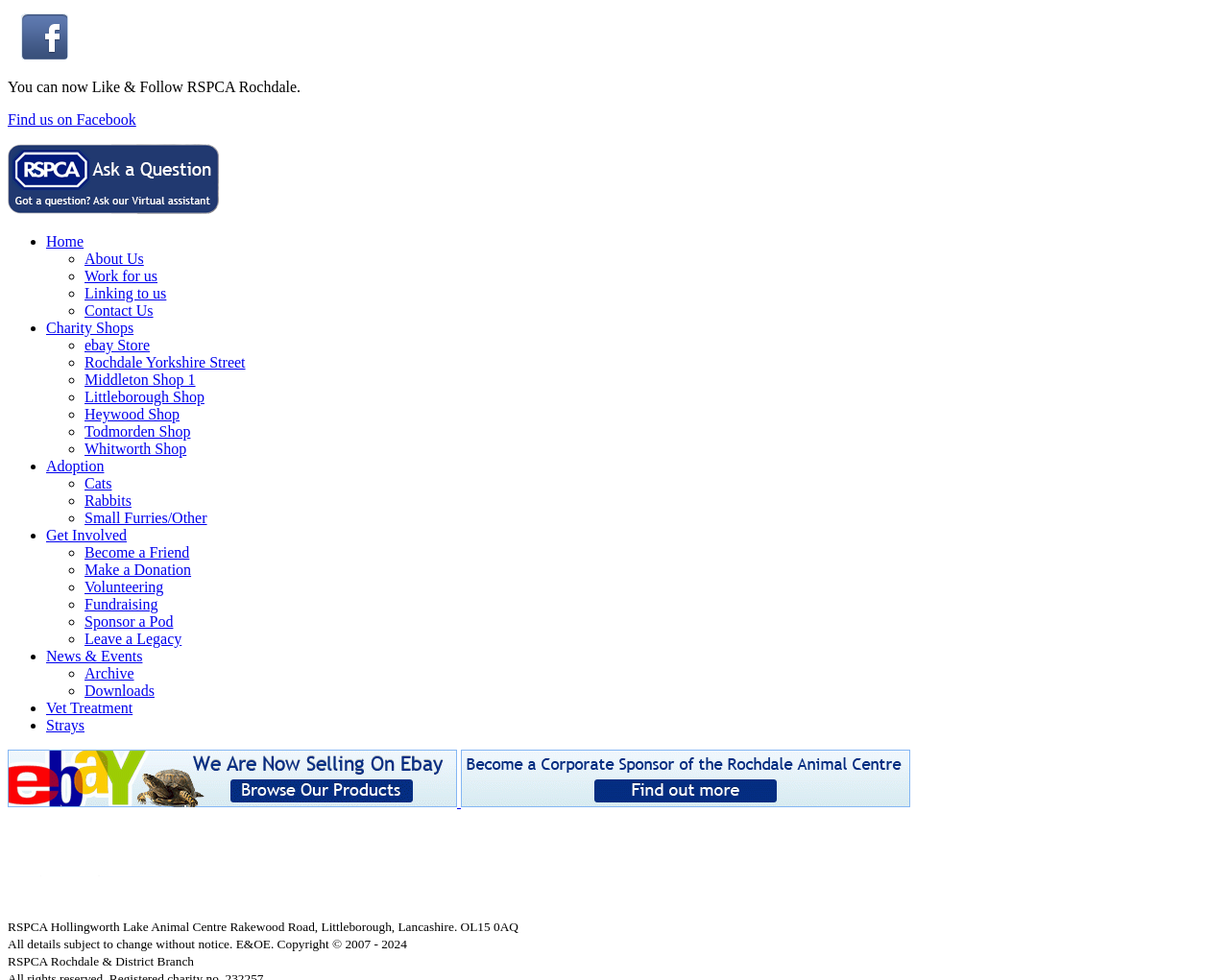What is the address of the animal centre?
Give a single word or phrase as your answer by examining the image.

Rakewood Road, Littleborough, Lancashire. OL15 0AQ